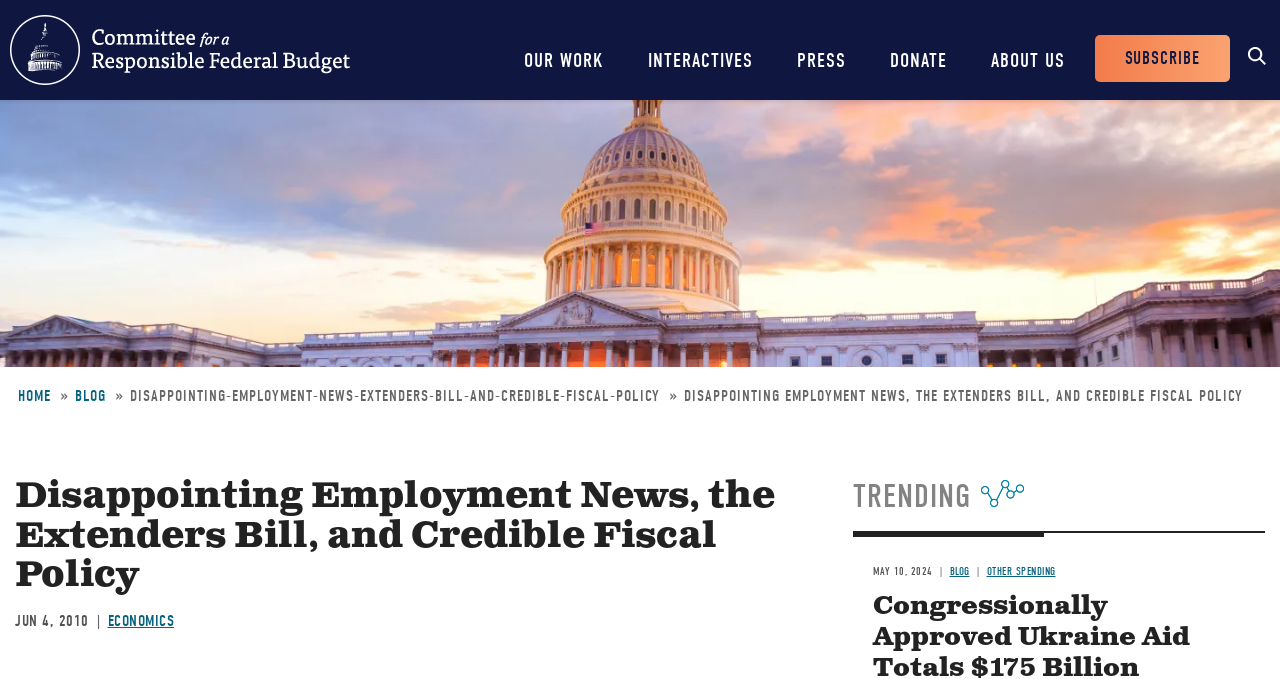Please mark the bounding box coordinates of the area that should be clicked to carry out the instruction: "search for something".

[0.969, 0.047, 1.0, 0.106]